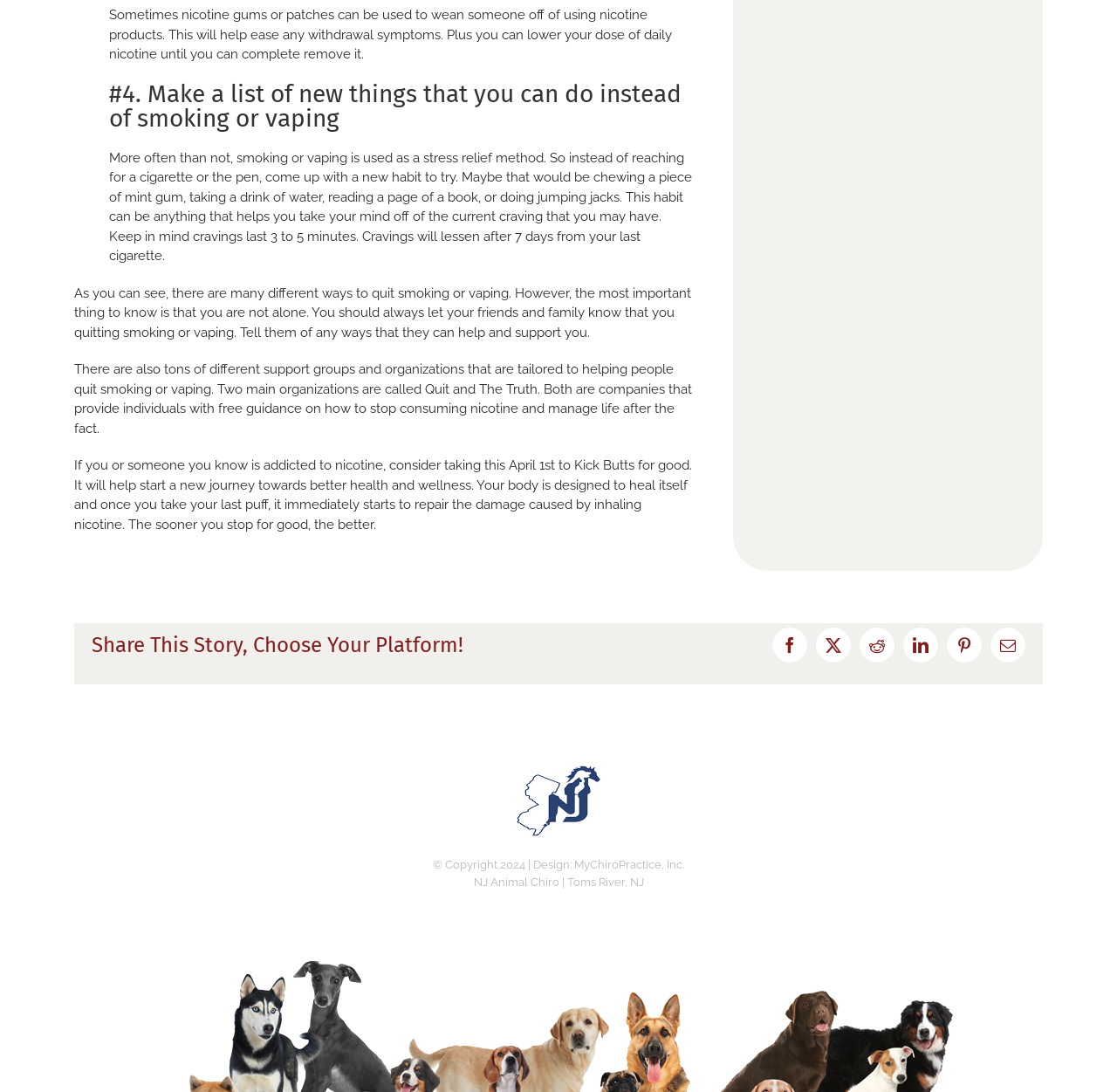Pinpoint the bounding box coordinates of the clickable area necessary to execute the following instruction: "Check out NJ Animal Chiro". The coordinates should be given as four float numbers between 0 and 1, namely [left, top, right, bottom].

[0.461, 0.692, 0.539, 0.772]